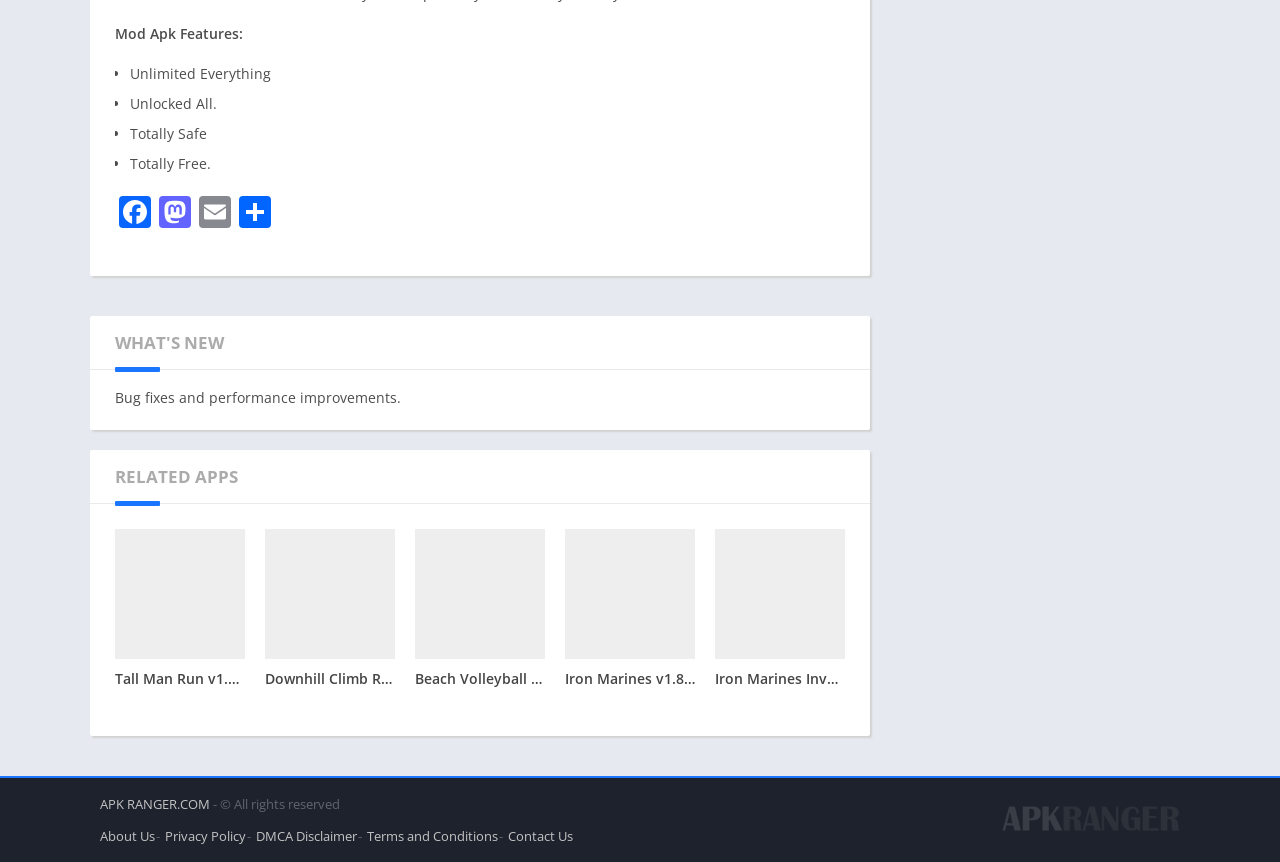Please identify the bounding box coordinates of the clickable region that I should interact with to perform the following instruction: "Click on Facebook link". The coordinates should be expressed as four float numbers between 0 and 1, i.e., [left, top, right, bottom].

[0.09, 0.227, 0.121, 0.269]